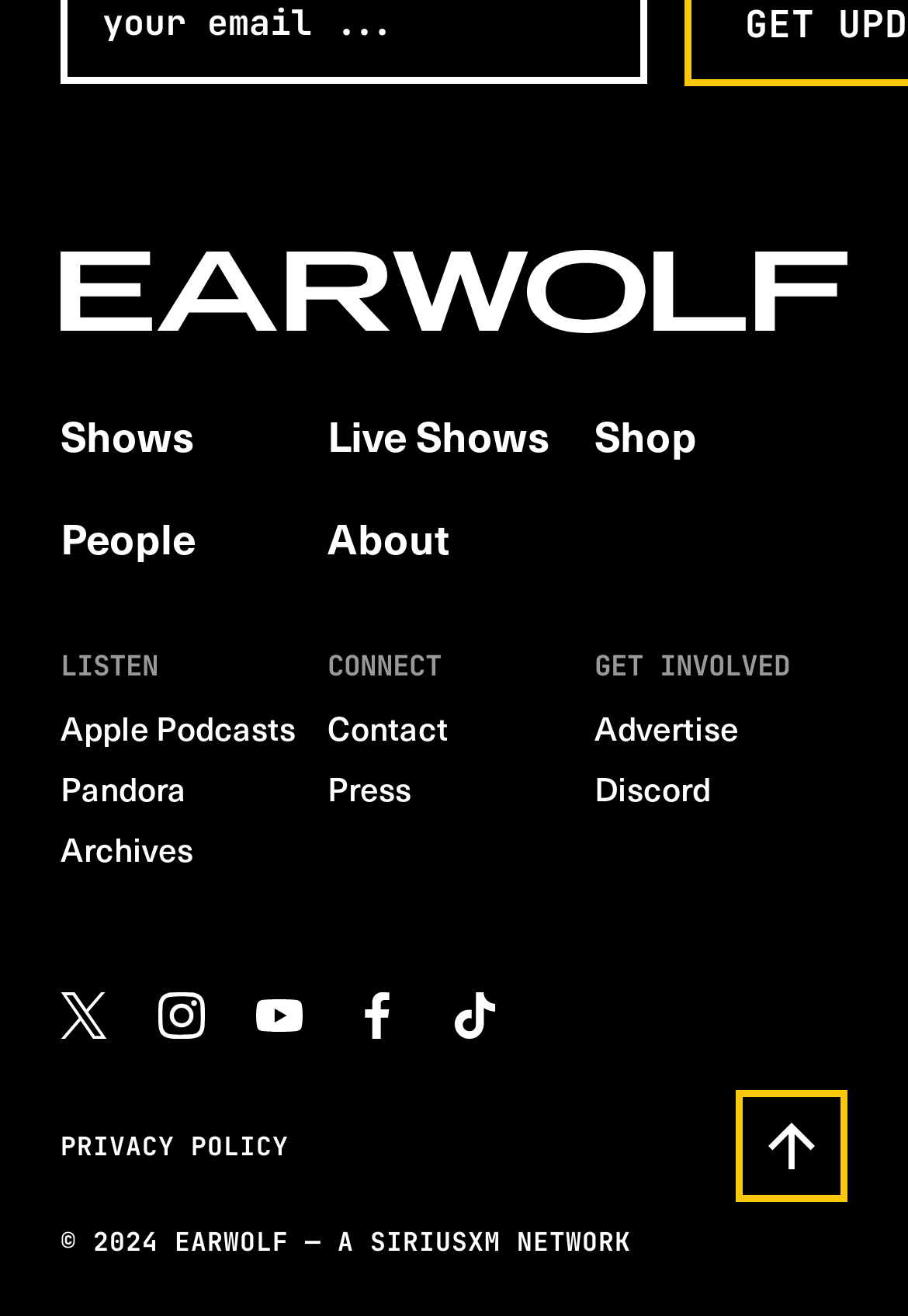Please locate the bounding box coordinates of the element that needs to be clicked to achieve the following instruction: "Follow Earwolf on Instagram". The coordinates should be four float numbers between 0 and 1, i.e., [left, top, right, bottom].

[0.174, 0.749, 0.226, 0.79]